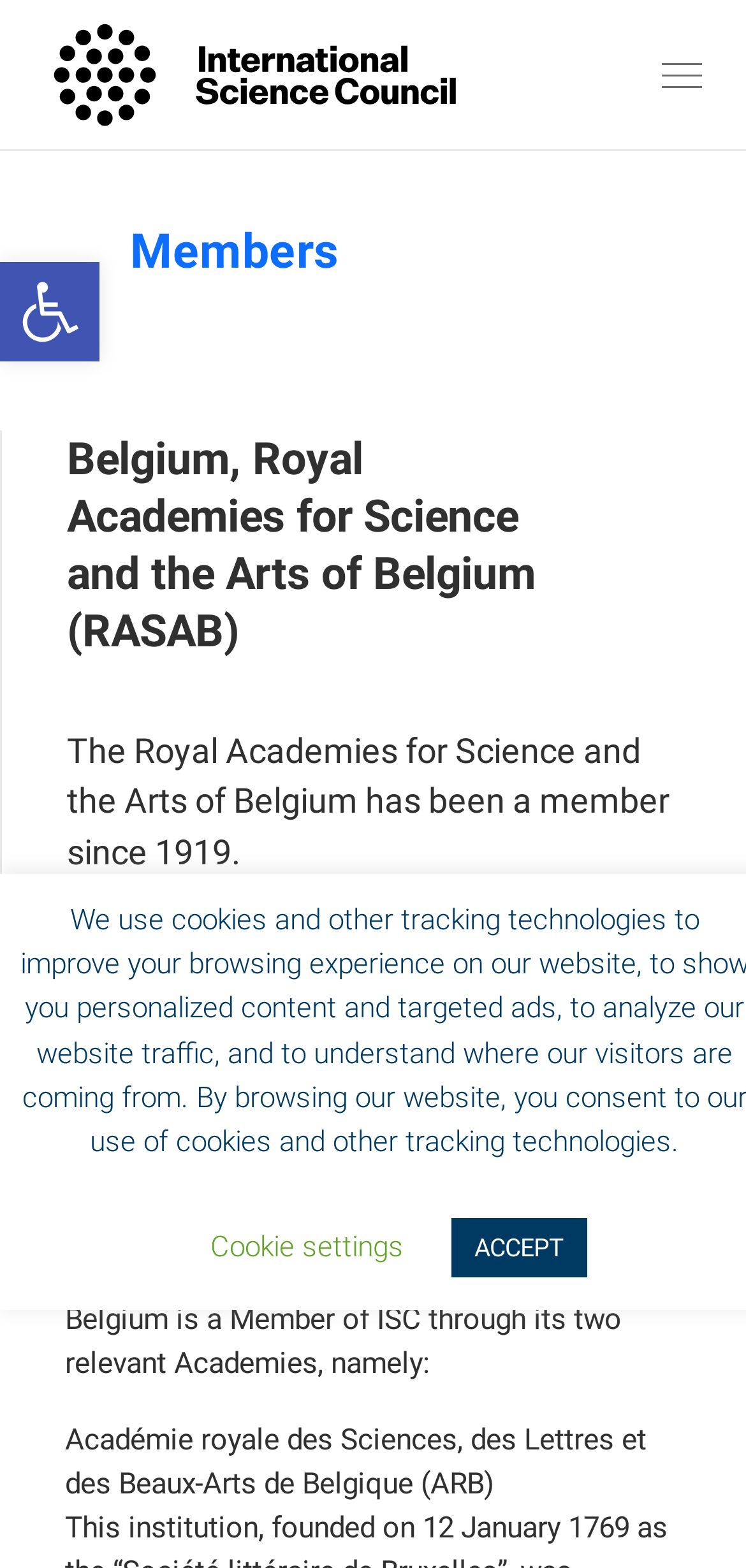How many links are there in the SHARE section?
Using the image as a reference, answer the question with a short word or phrase.

4